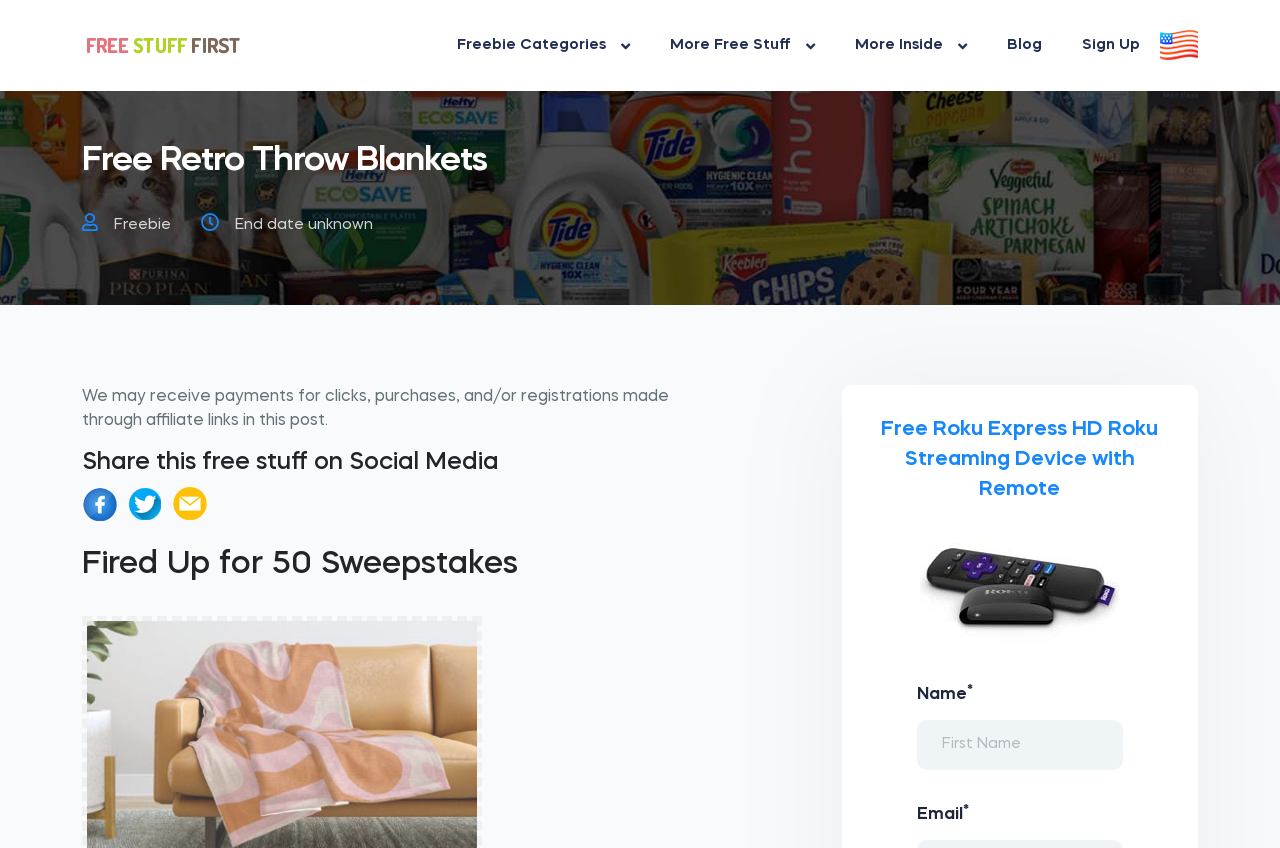Locate the bounding box coordinates of the area where you should click to accomplish the instruction: "Click on the 'Freebie Categories' link".

[0.341, 0.0, 0.508, 0.107]